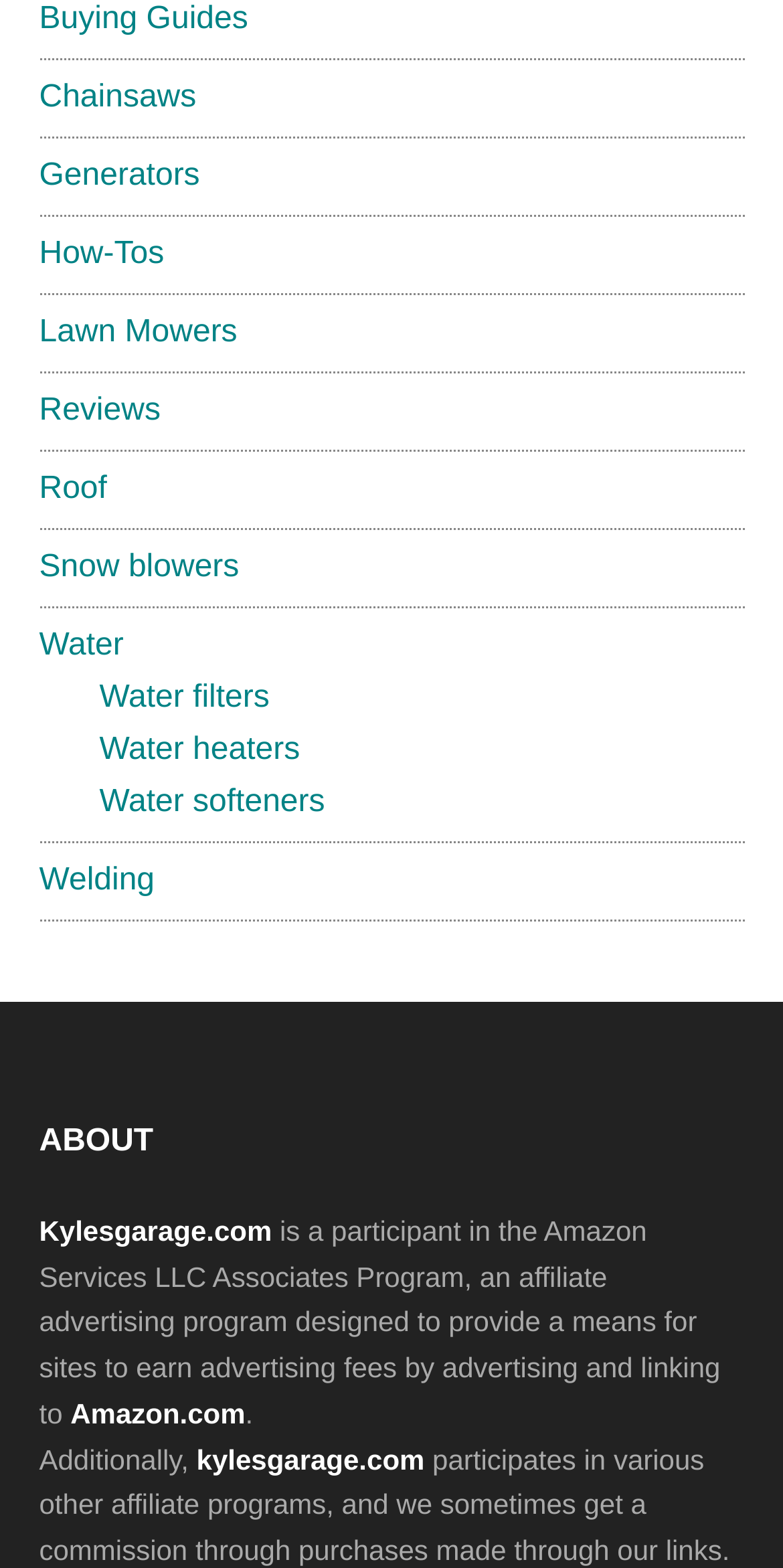Bounding box coordinates must be specified in the format (top-left x, top-left y, bottom-right x, bottom-right y). All values should be floating point numbers between 0 and 1. What are the bounding box coordinates of the UI element described as: Generators

[0.05, 0.101, 0.255, 0.122]